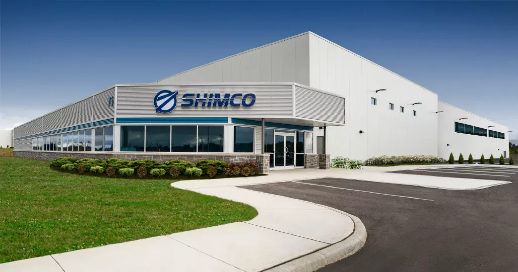Please give a short response to the question using one word or a phrase:
What is the purpose of the landscaping around the entrance?

Enhance professional appearance